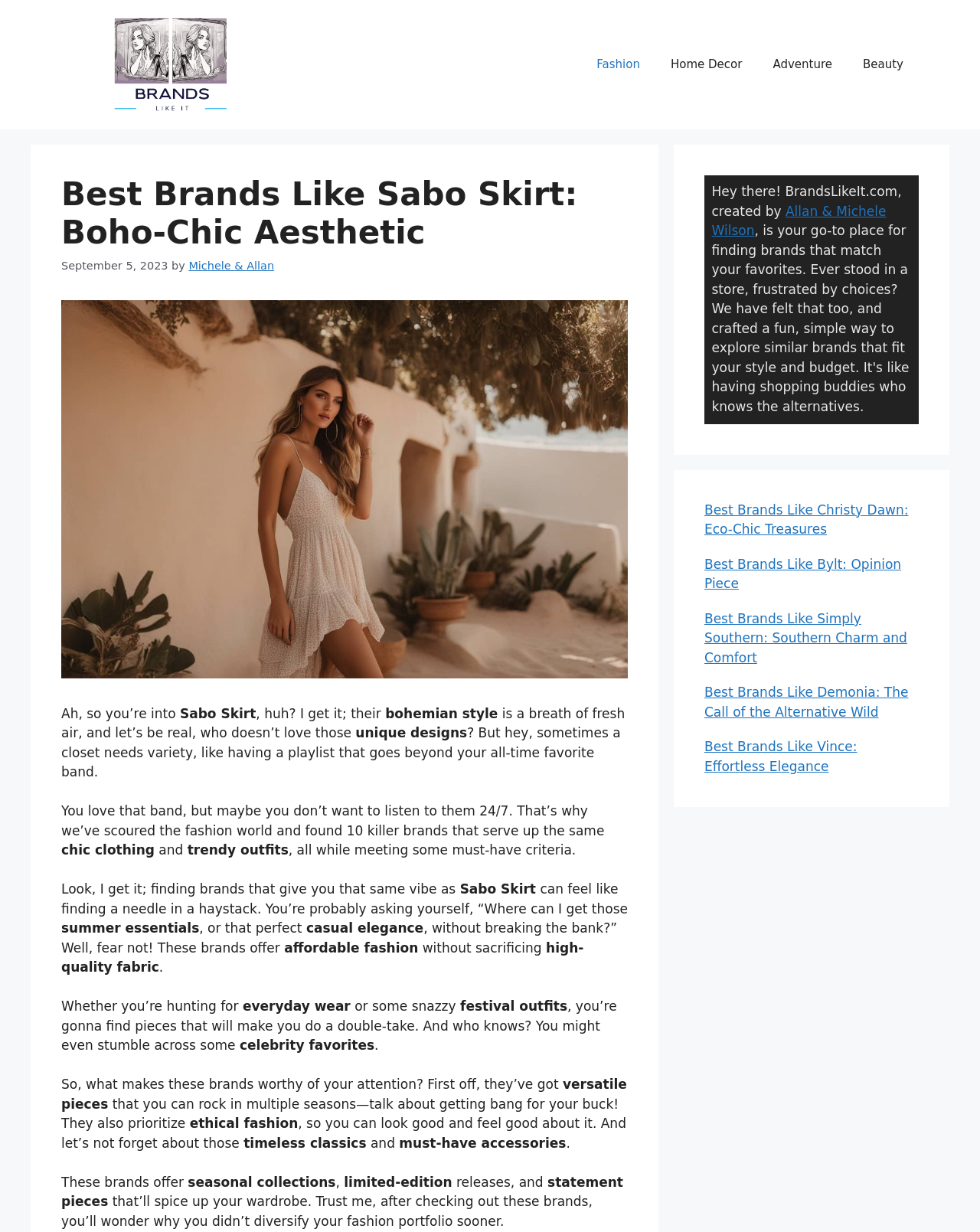Select the bounding box coordinates of the element I need to click to carry out the following instruction: "Check out the 'Brands Like Sabo Skirt' image".

[0.062, 0.244, 0.641, 0.55]